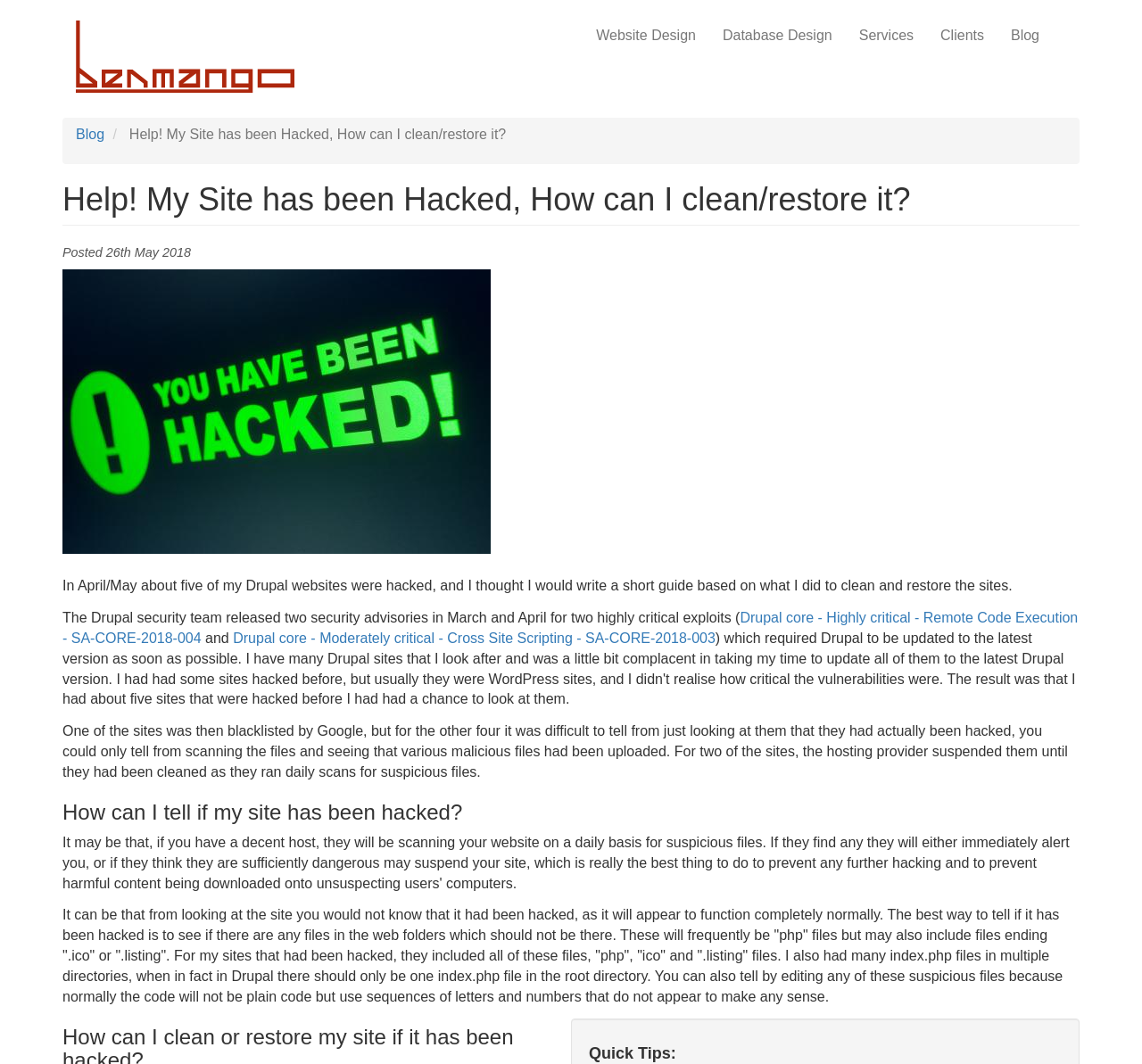Explain the webpage in detail.

The webpage is about a guide on how to clean and restore a hacked website, specifically Drupal websites. At the top, there is a navigation menu with links to "Home", "Website Design", "Database Design", "Services", "Clients", and "Blog". Below the navigation menu, there is a heading that reads "Help! My Site has been Hacked, How can I clean/restore it?".

The main content of the webpage starts with a brief introduction, stating that the author's five Drupal websites were hacked in April/May and they will share their experience on how to clean and restore the sites. There is an image related to cleaning a hacked website on the left side of the introduction.

The content is divided into sections, with headings such as "How can I tell if my site has been hacked?" and "Quick Tips:". The text explains that it can be difficult to tell if a site has been hacked just by looking at it, and that scanning files and looking for suspicious files is the best way to determine if a site has been hacked. The author shares their experience of finding malicious files, including "php", "ico", and ".listing" files, and multiple index.php files in different directories.

There is a footer section at the bottom of the webpage, which includes the date "Posted 26th May 2018". Overall, the webpage is a guide on how to deal with hacked websites, with a focus on Drupal websites.